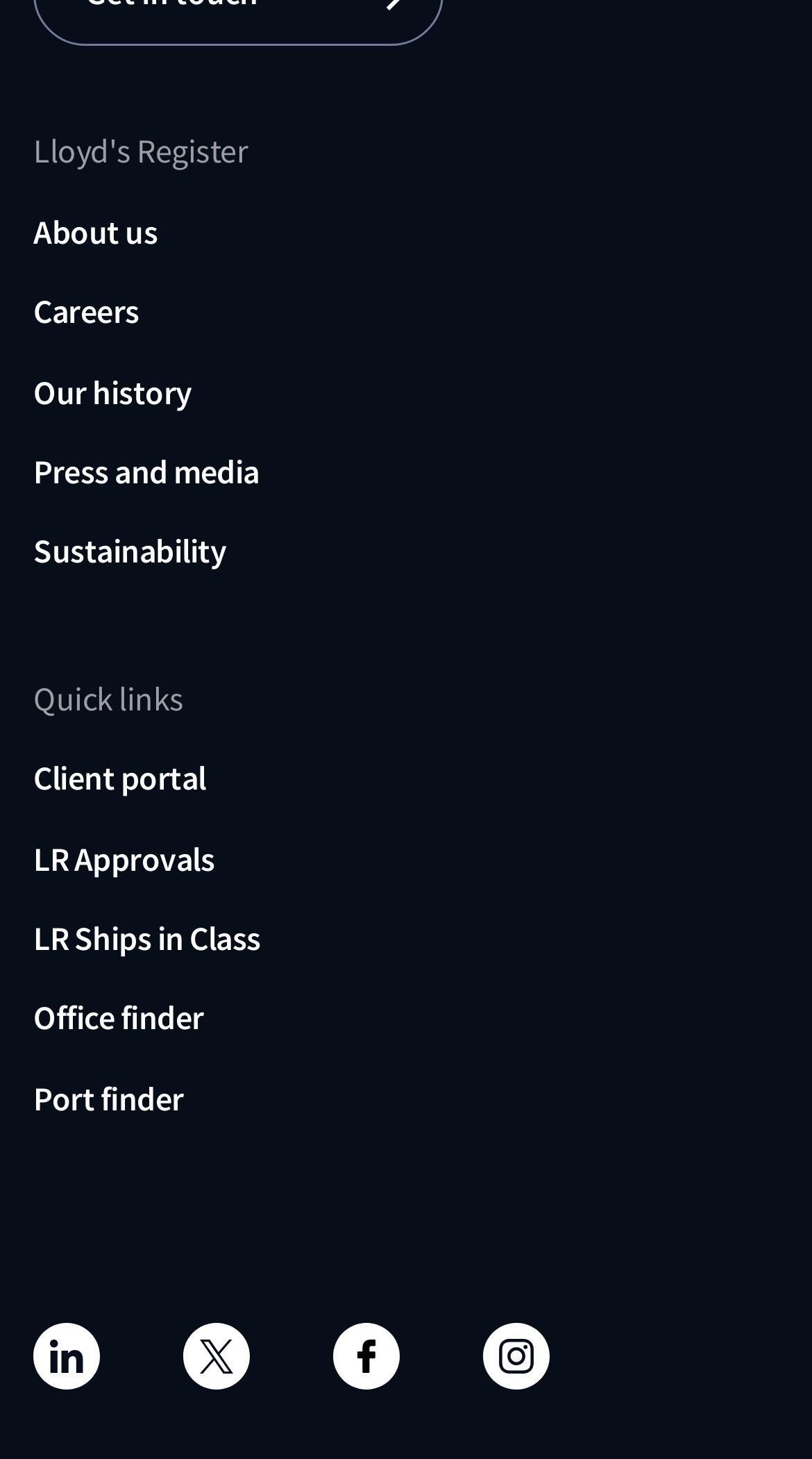What is the second quick link from the top?
Based on the visual content, answer with a single word or a brief phrase.

LR Approvals